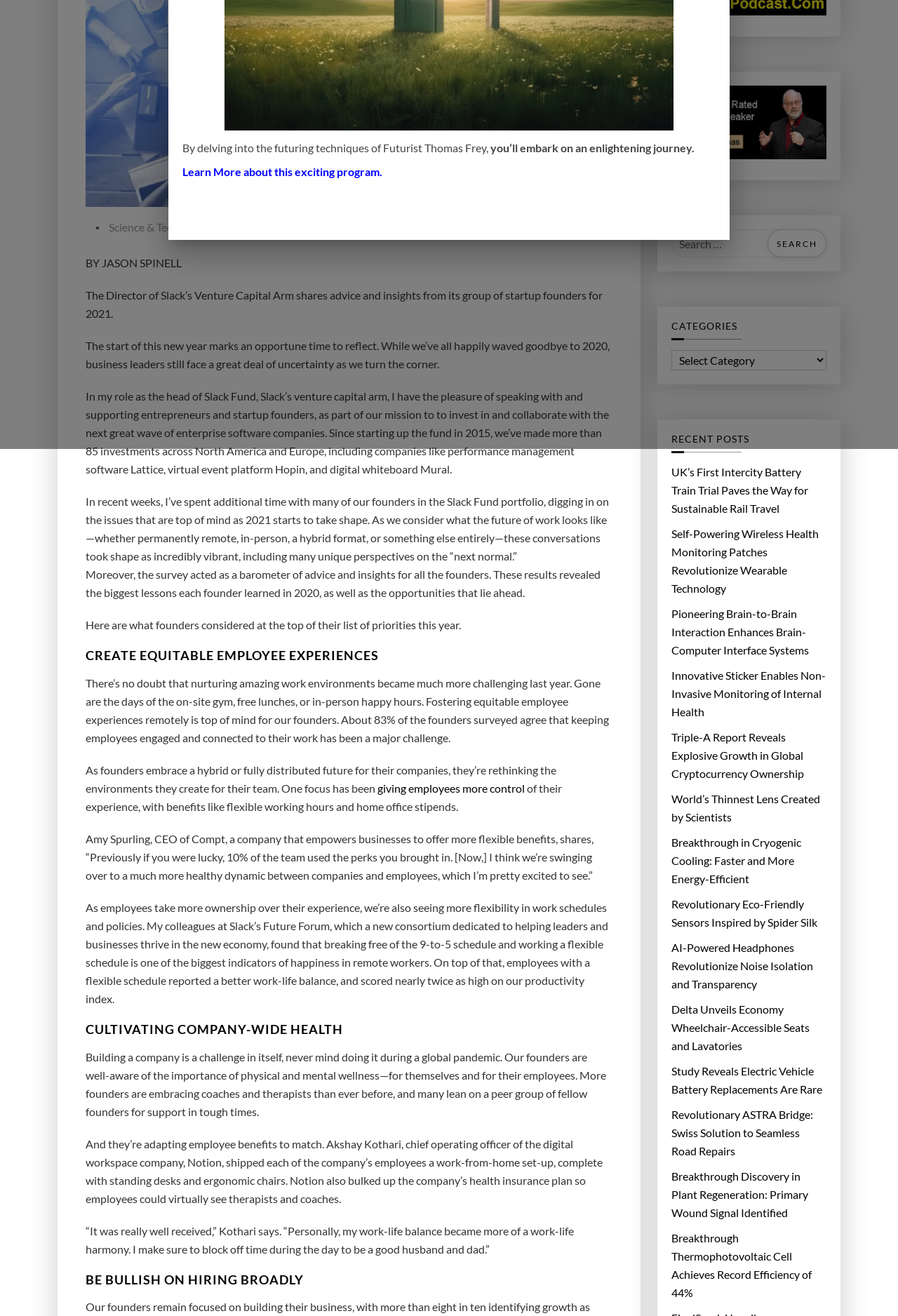Using the element description: "Science & Technology News", determine the bounding box coordinates for the specified UI element. The coordinates should be four float numbers between 0 and 1, [left, top, right, bottom].

[0.121, 0.166, 0.268, 0.18]